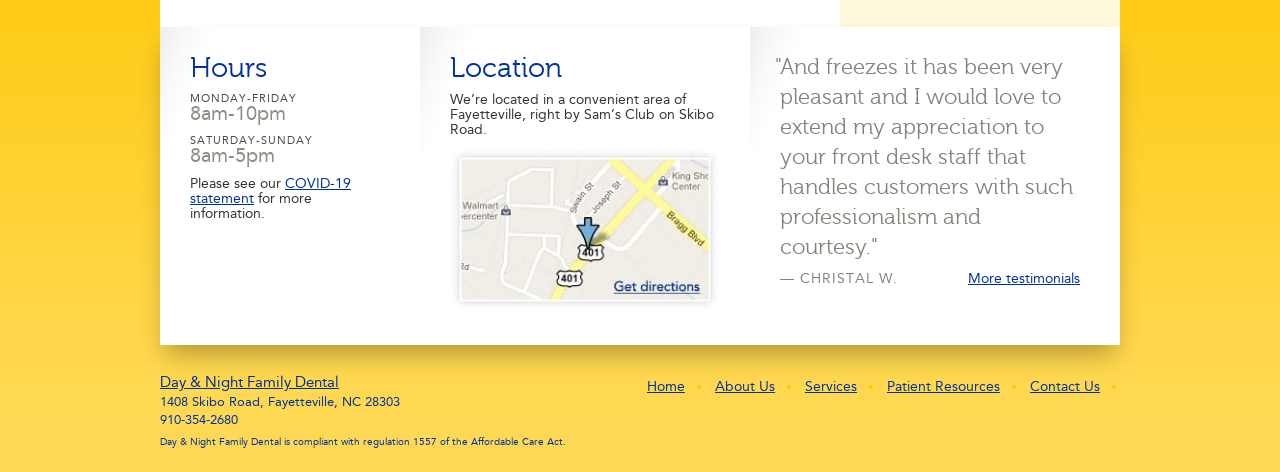What is the phone number of the dental office?
Based on the screenshot, give a detailed explanation to answer the question.

I found the phone number of the dental office by looking at the bottom of the webpage, where I found a link with the phone number '910-354-2680'.